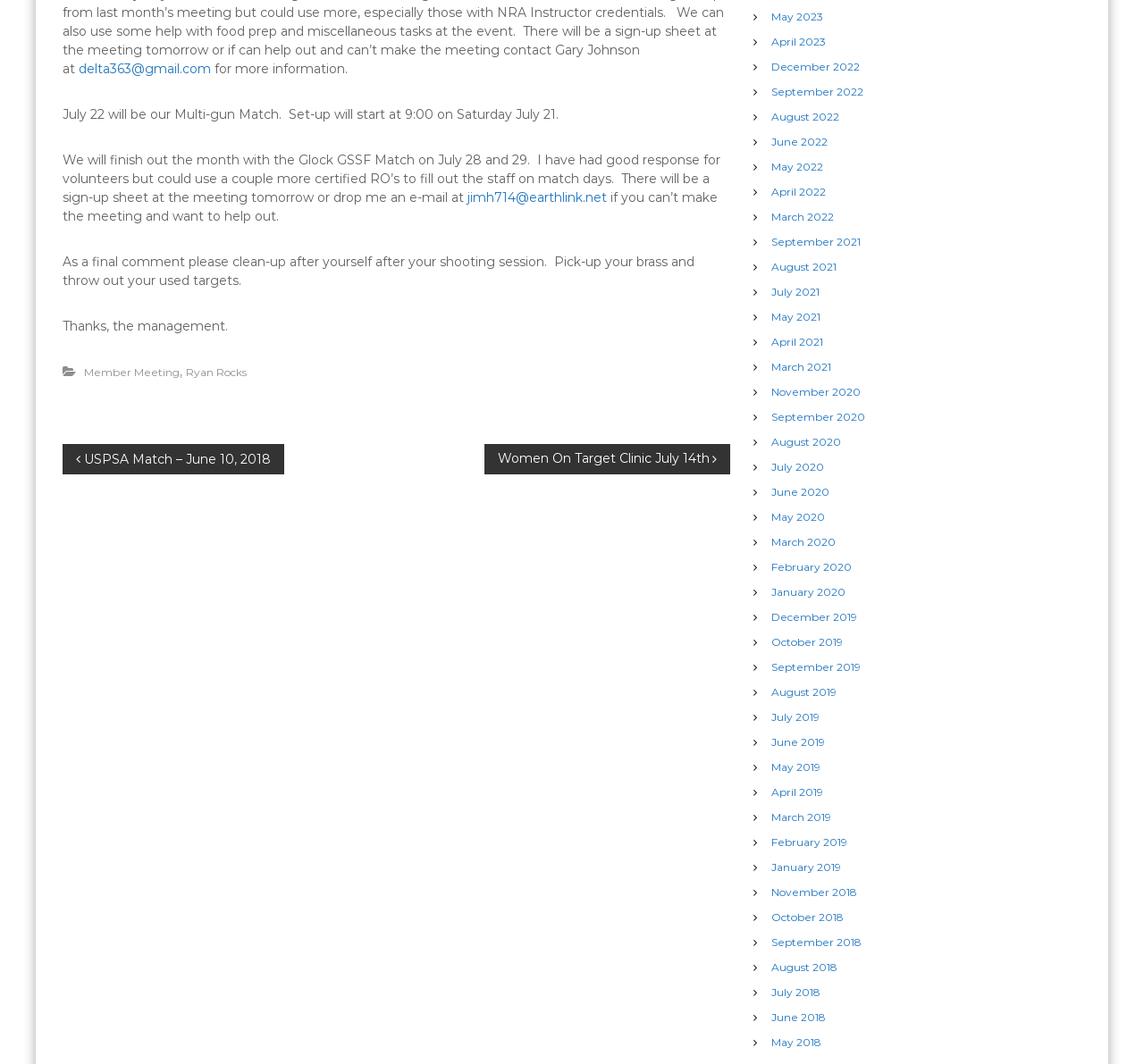Determine the bounding box coordinates of the UI element described below. Use the format (top-left x, top-left y, bottom-right x, bottom-right y) with floating point numbers between 0 and 1: jimh714@earthlink.net

[0.409, 0.178, 0.53, 0.193]